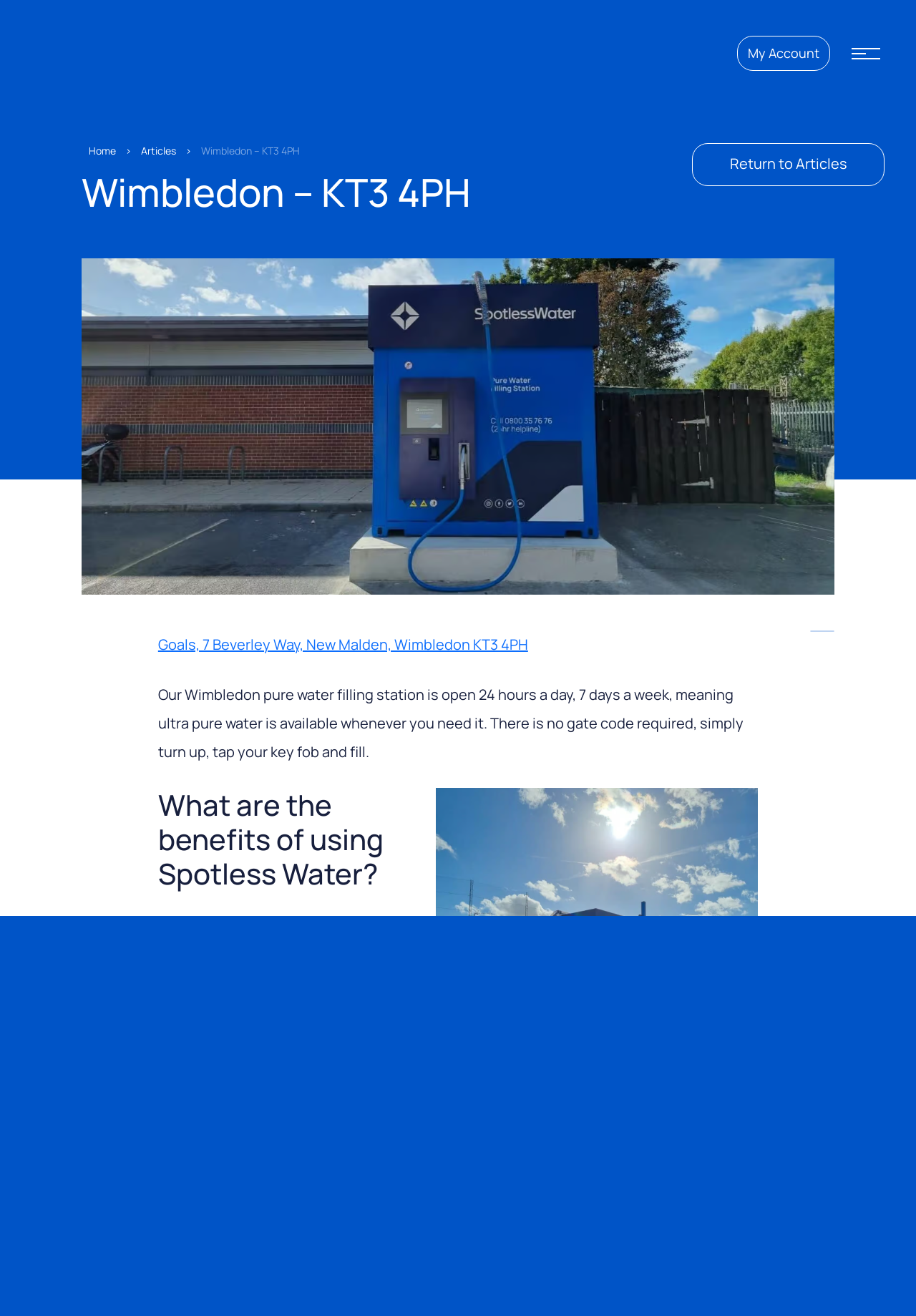Give a short answer using one word or phrase for the question:
What are the benefits of using Spotless Water?

Several benefits